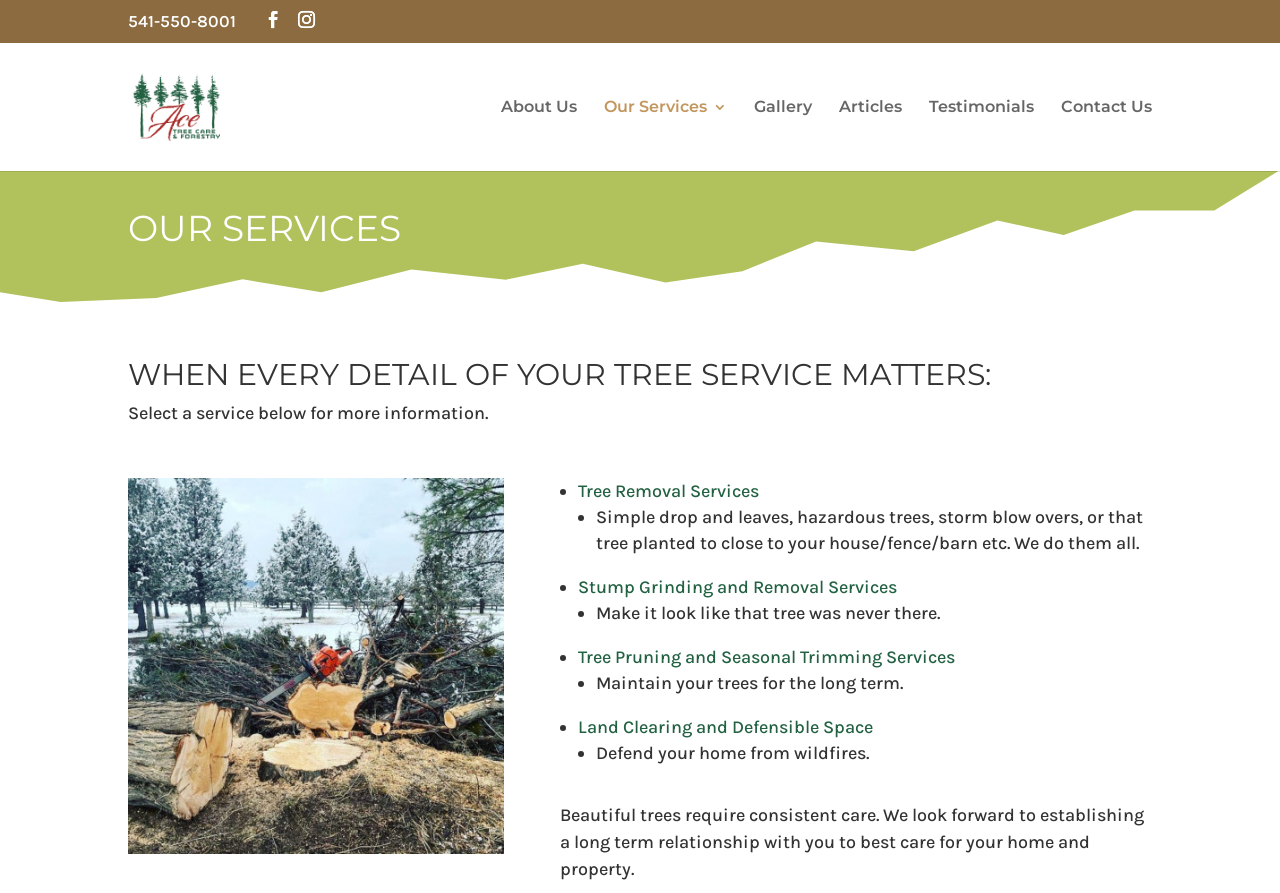Identify the bounding box for the element characterized by the following description: "Stump Grinding and Removal Services".

[0.452, 0.645, 0.701, 0.67]